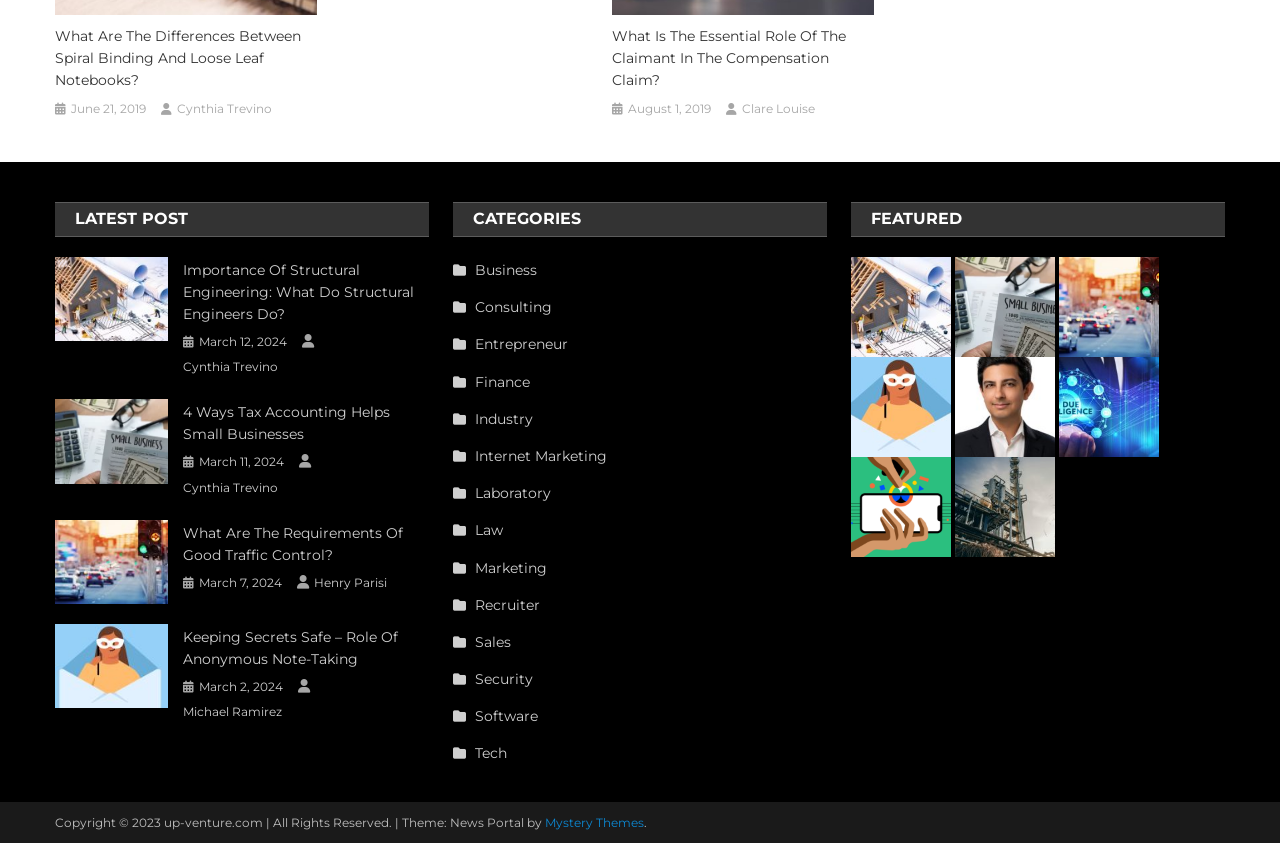Please determine the bounding box coordinates of the area that needs to be clicked to complete this task: 'View the latest post'. The coordinates must be four float numbers between 0 and 1, formatted as [left, top, right, bottom].

[0.043, 0.342, 0.131, 0.364]